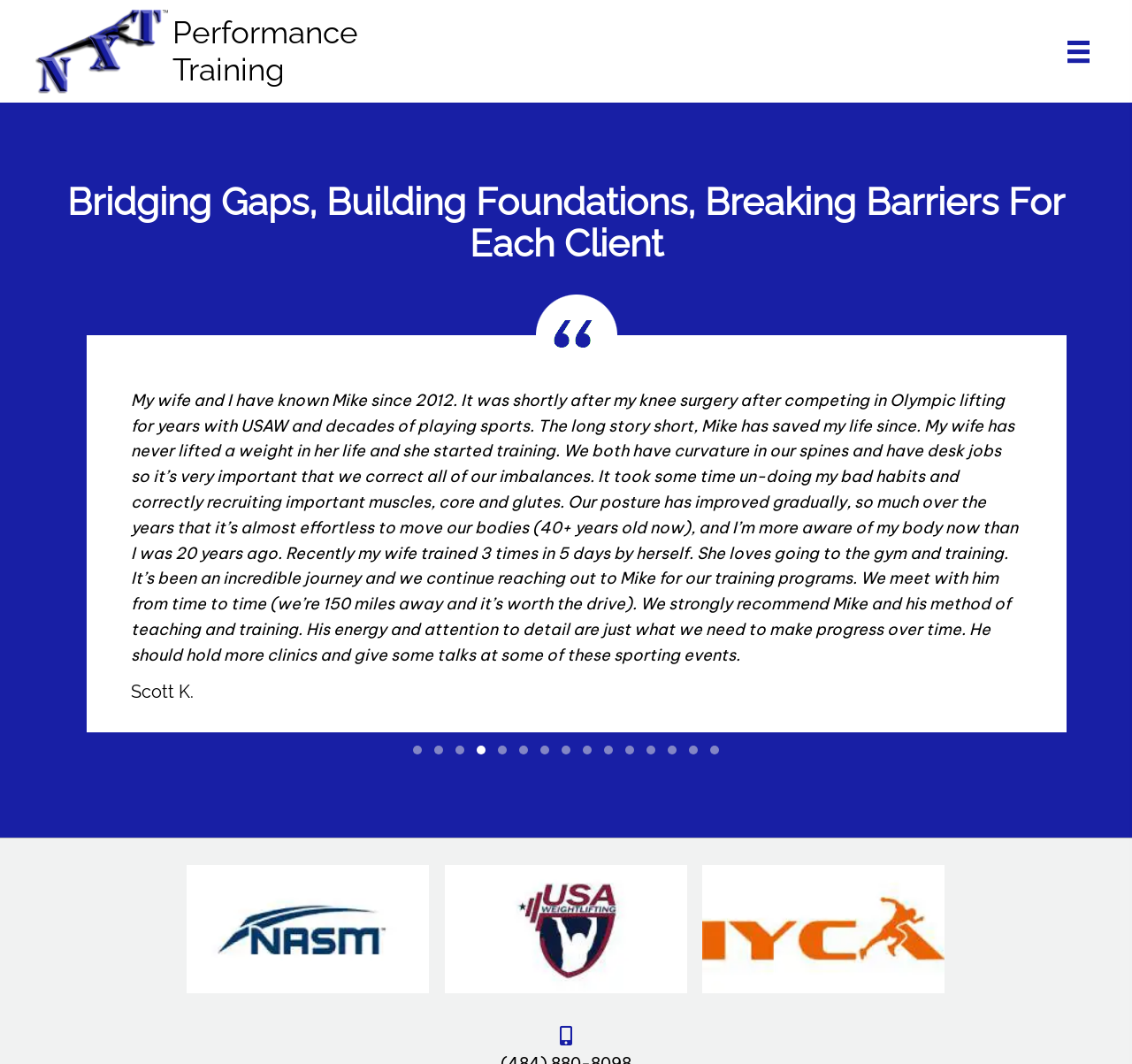Determine the bounding box of the UI component based on this description: "June 2016 (1) 1 post". The bounding box coordinates should be four float values between 0 and 1, i.e., [left, top, right, bottom].

None